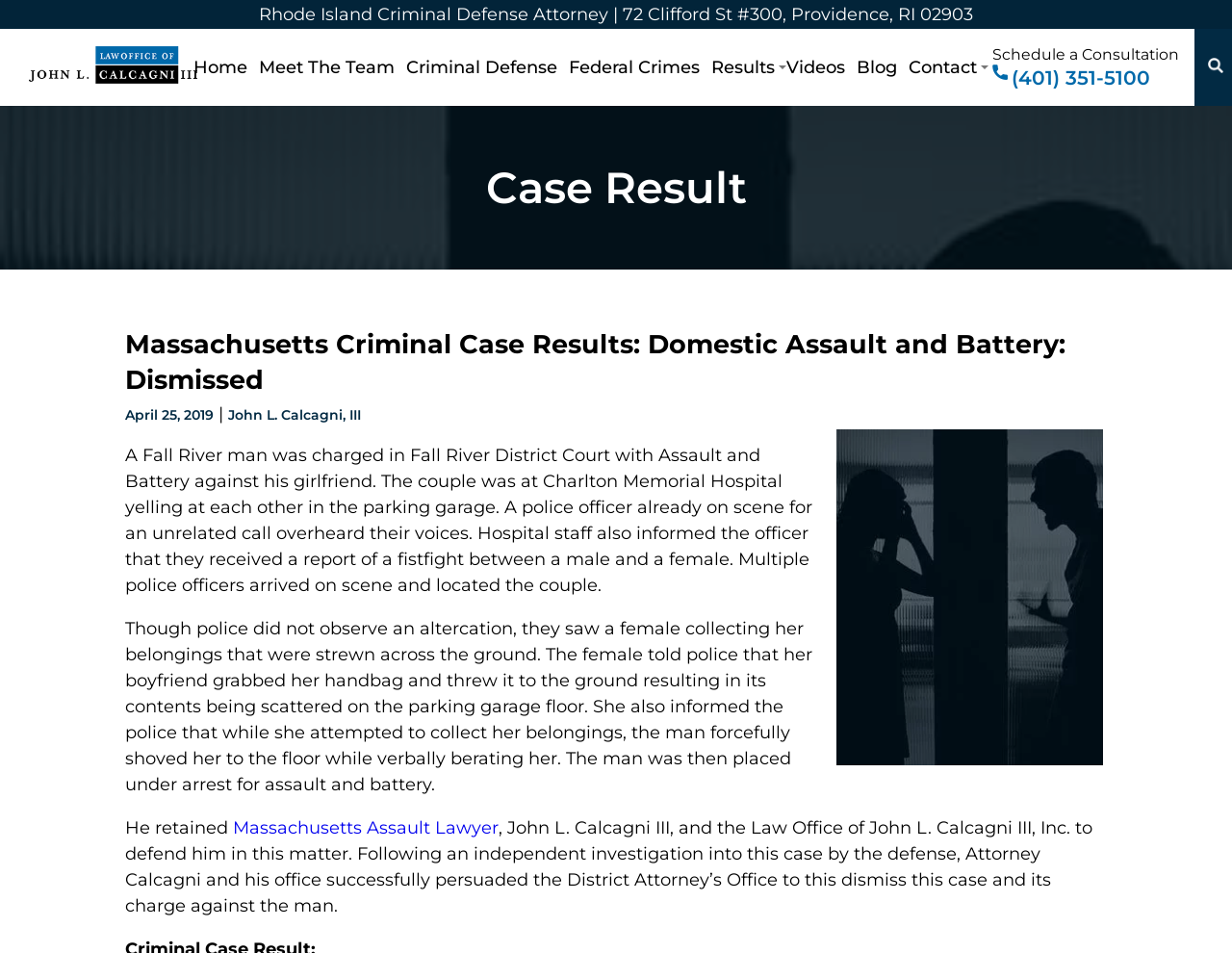What is the address of the lawyer's office?
Refer to the image and provide a concise answer in one word or phrase.

72 Clifford St #300, Providence, RI 02903